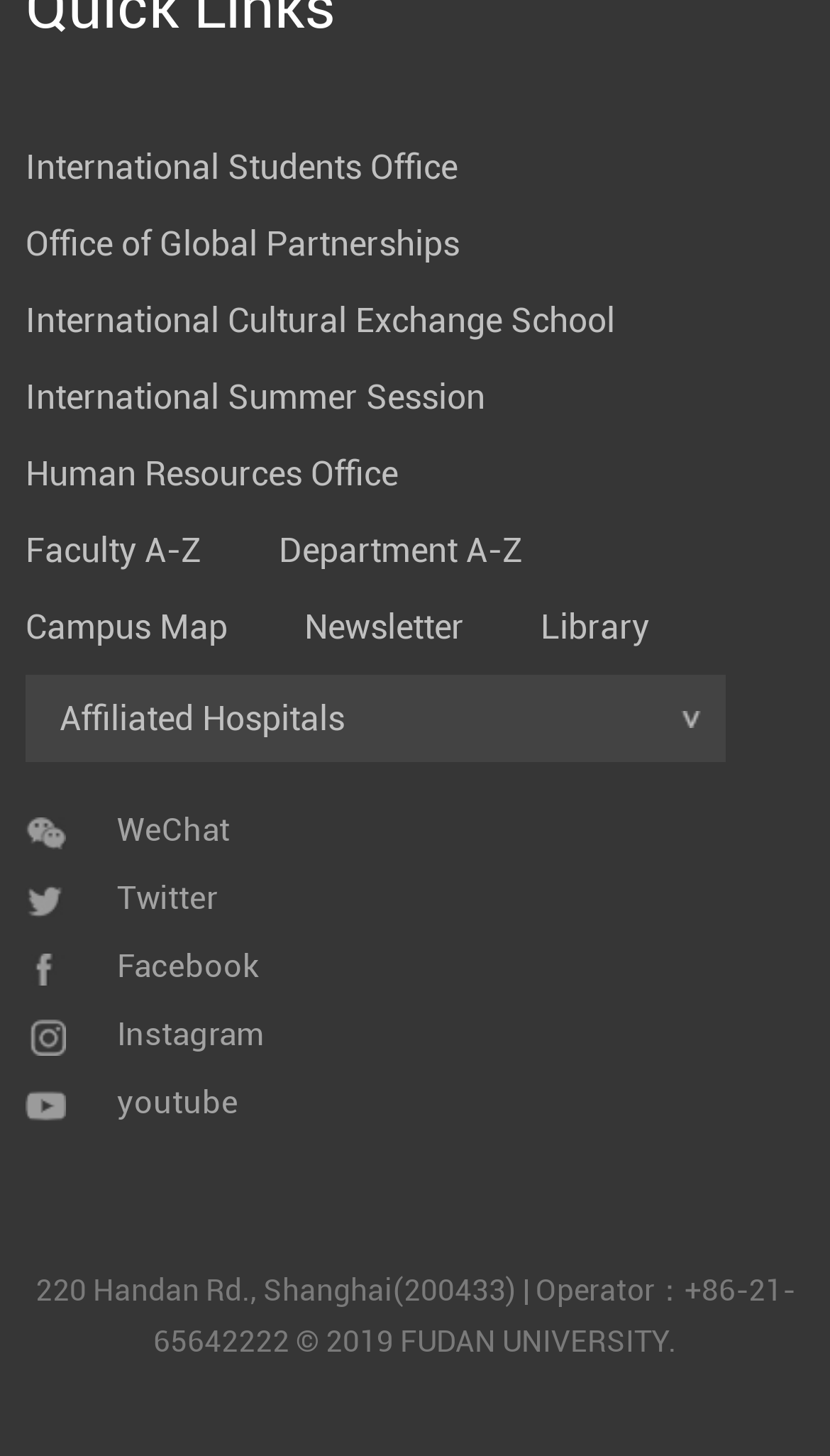What is the name of the university?
With the help of the image, please provide a detailed response to the question.

The answer can be found at the bottom of the webpage, where the copyright information is displayed, which includes the university's name.